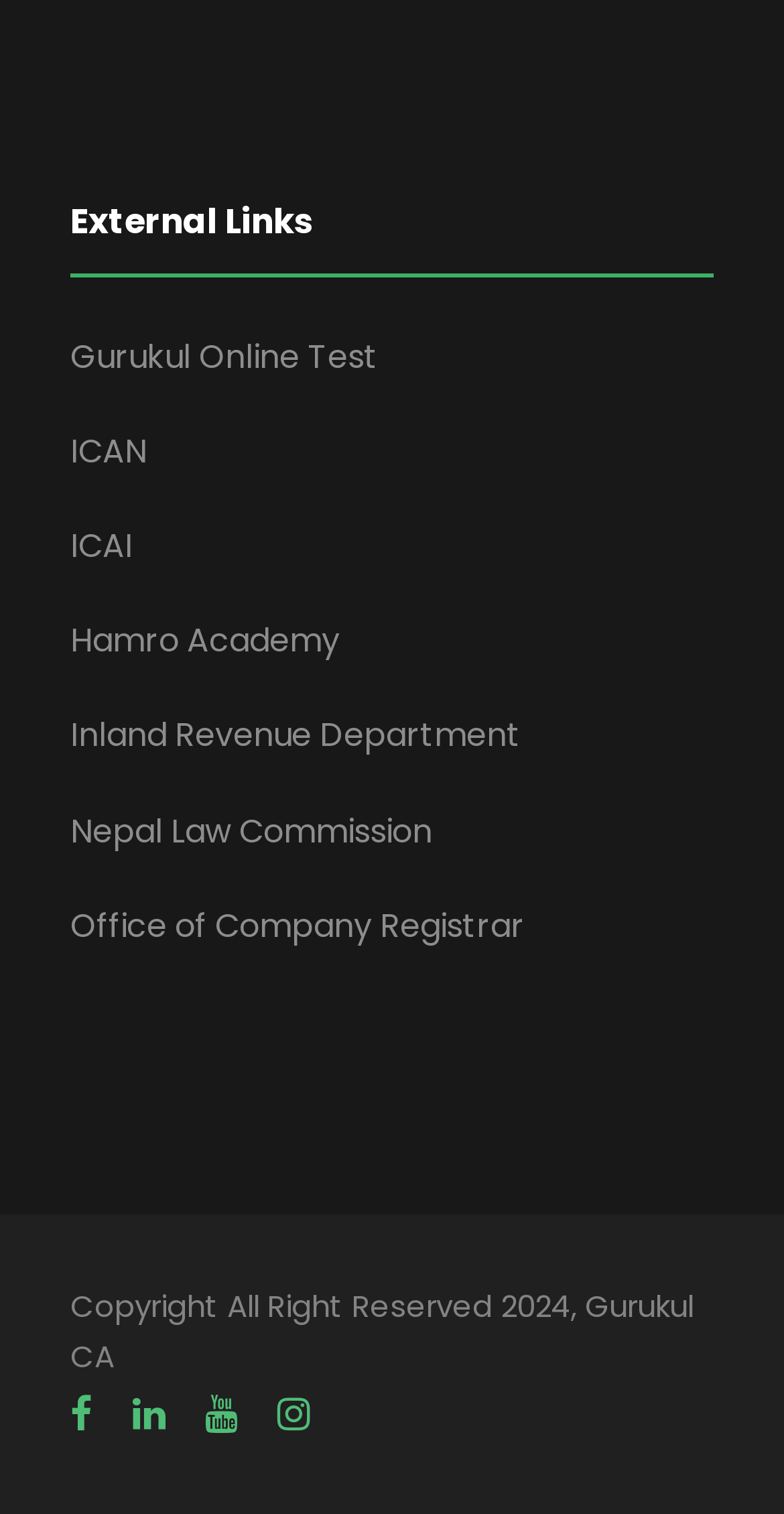Please determine the bounding box coordinates of the element's region to click in order to carry out the following instruction: "Go to Hamro Academy". The coordinates should be four float numbers between 0 and 1, i.e., [left, top, right, bottom].

[0.09, 0.408, 0.433, 0.438]